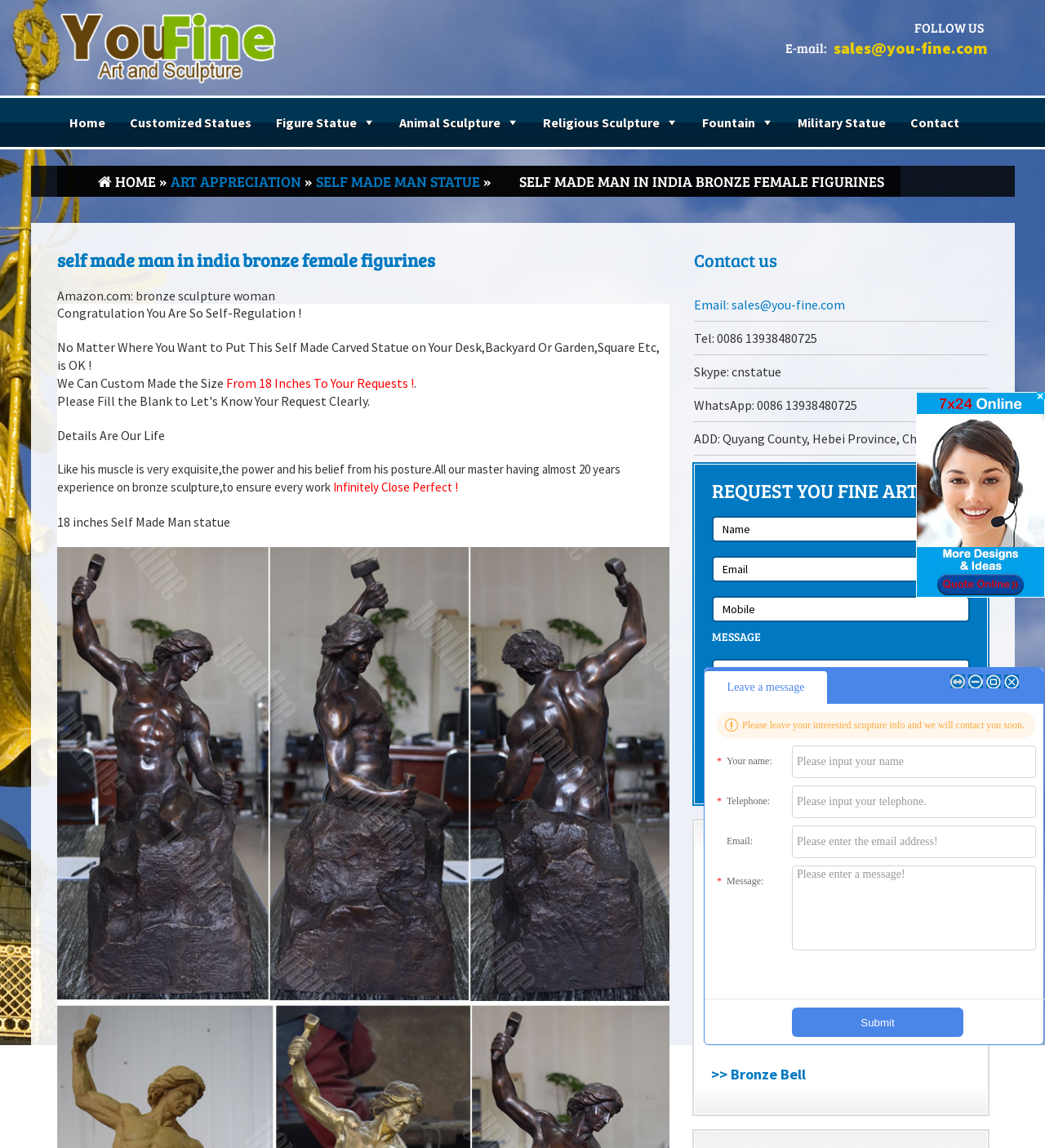Please specify the bounding box coordinates of the area that should be clicked to accomplish the following instruction: "Click on the 'Submit' button". The coordinates should consist of four float numbers between 0 and 1, i.e., [left, top, right, bottom].

[0.682, 0.65, 0.928, 0.686]